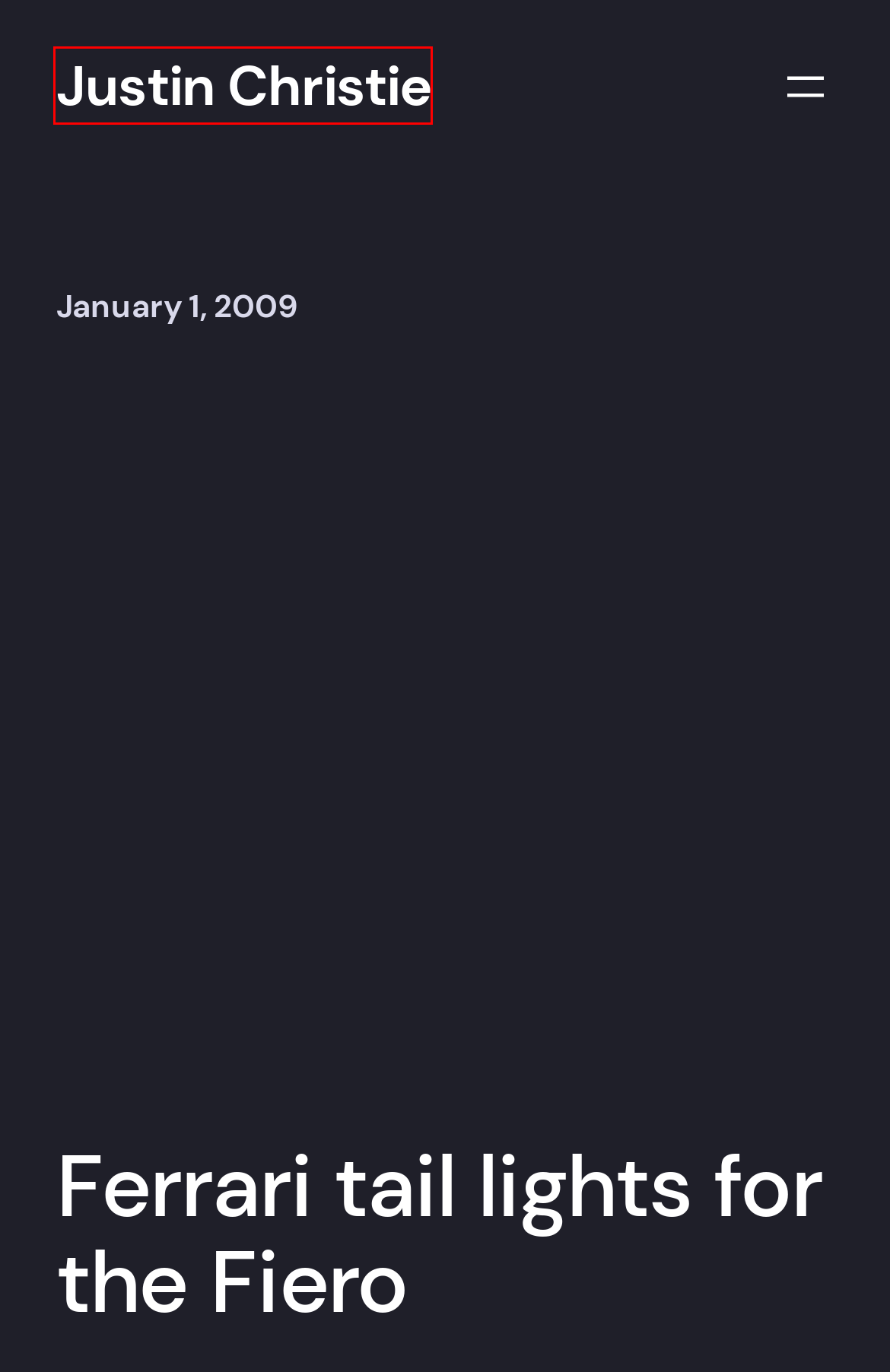Observe the screenshot of a webpage with a red bounding box around an element. Identify the webpage description that best fits the new page after the element inside the bounding box is clicked. The candidates are:
A. Justin Christie -
B. Together - A Star Wars fan film - Justin Christie
C. Fiero front bumper electrical work - Justin Christie
D. Woodworking Archives - Justin Christie
E. Solution for custom Fiero HVAC - Justin Christie
F. Design Archives - Justin Christie
G. Projects Archives - Justin Christie
H. House Archives - Justin Christie

A